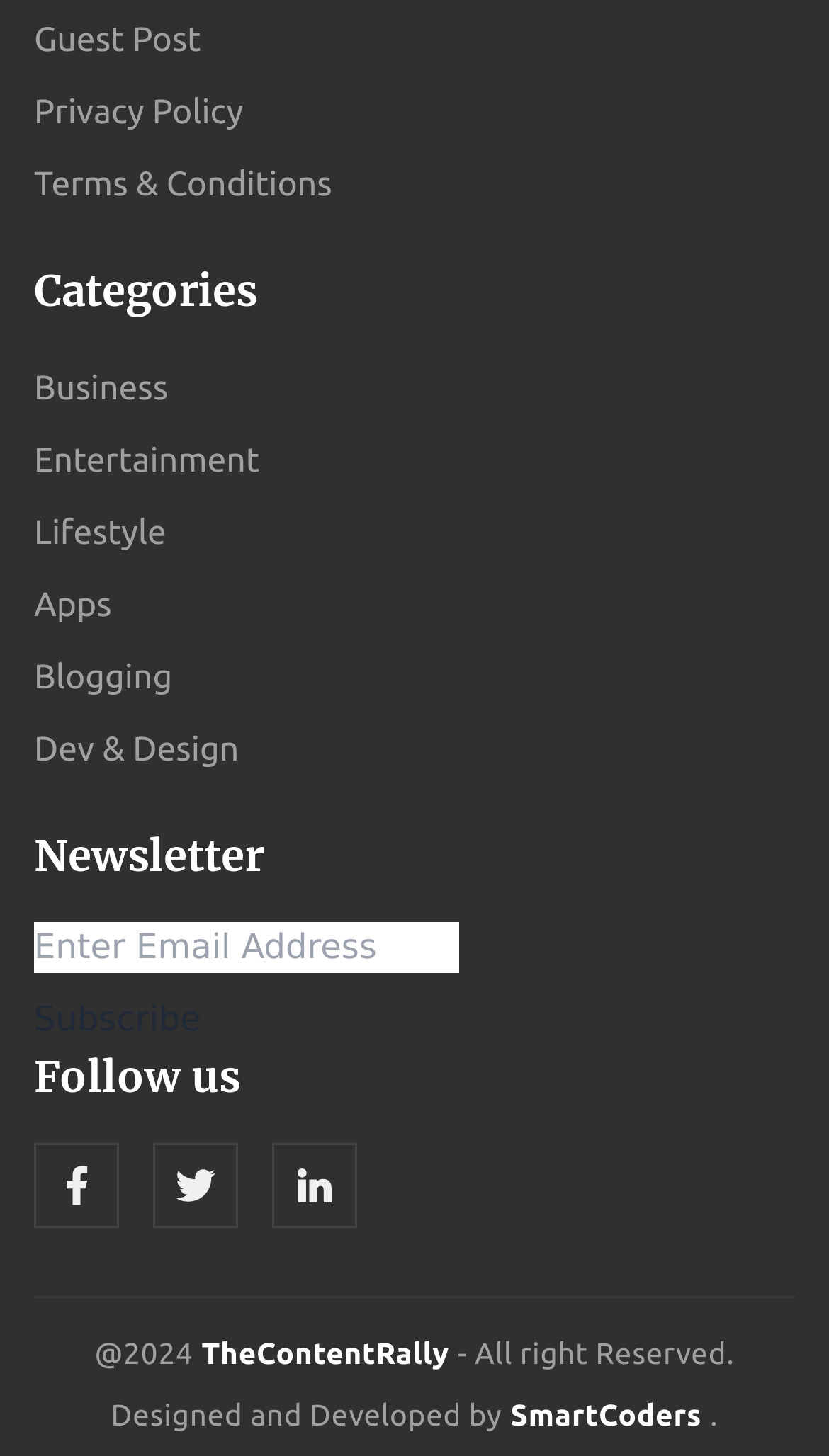Identify the bounding box coordinates of the region that needs to be clicked to carry out this instruction: "Follow on social media". Provide these coordinates as four float numbers ranging from 0 to 1, i.e., [left, top, right, bottom].

[0.041, 0.784, 0.144, 0.843]